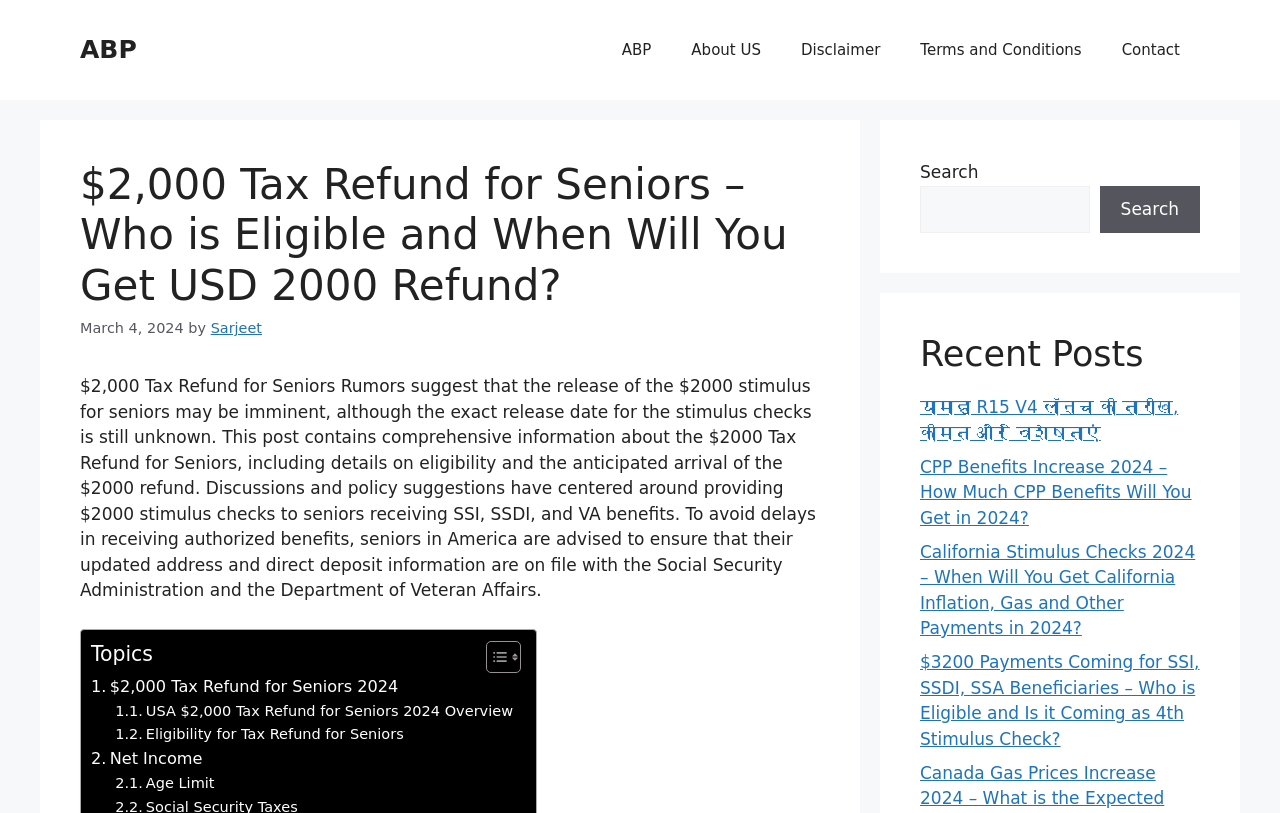Specify the bounding box coordinates of the area to click in order to execute this command: 'Read the article about $2000 Tax Refund for Seniors'. The coordinates should consist of four float numbers ranging from 0 to 1, and should be formatted as [left, top, right, bottom].

[0.062, 0.463, 0.637, 0.738]